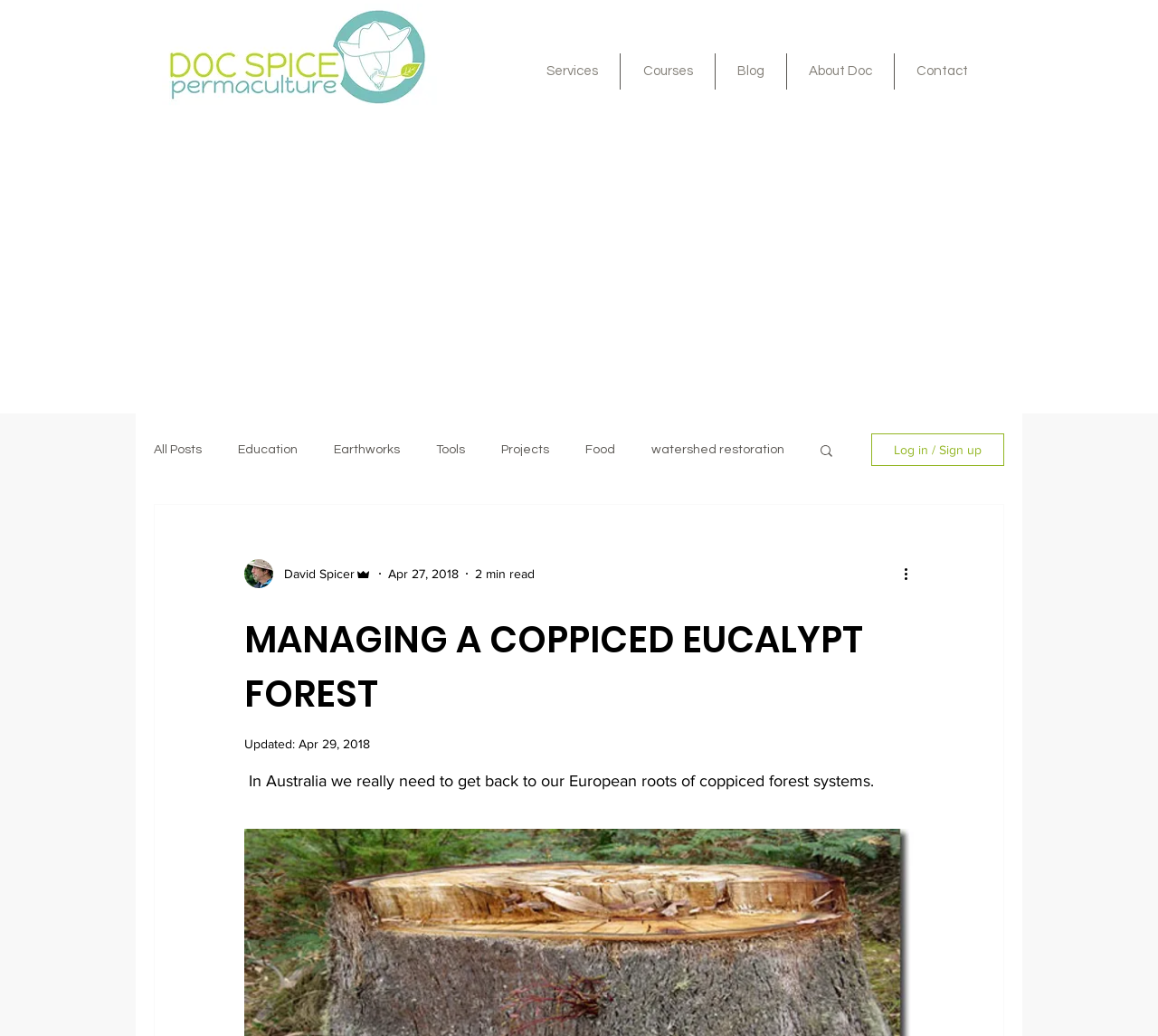Show the bounding box coordinates for the element that needs to be clicked to execute the following instruction: "View the 'About Doc' page". Provide the coordinates in the form of four float numbers between 0 and 1, i.e., [left, top, right, bottom].

[0.68, 0.052, 0.772, 0.086]